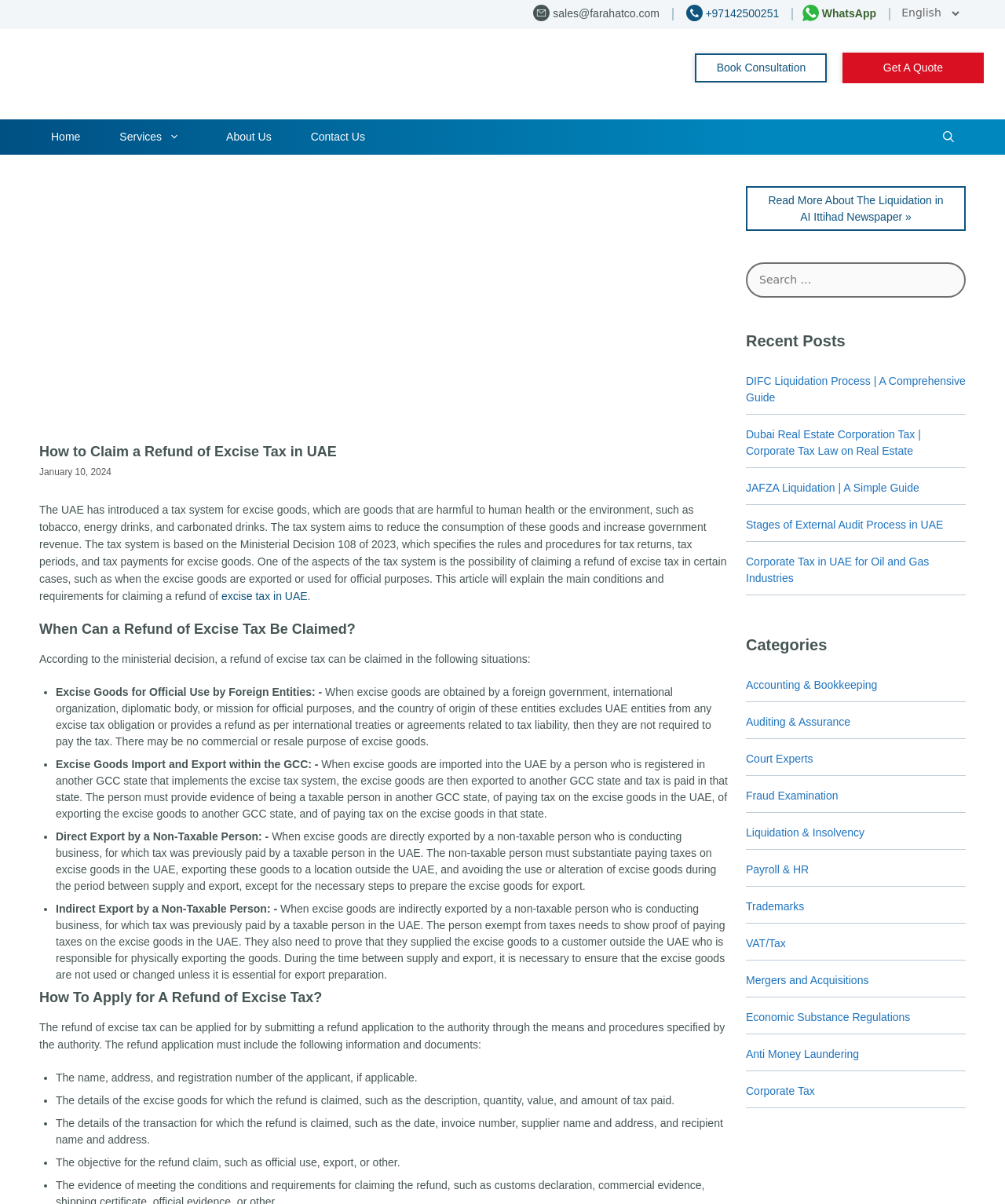Please find the bounding box coordinates for the clickable element needed to perform this instruction: "Get a quote".

[0.839, 0.044, 0.979, 0.069]